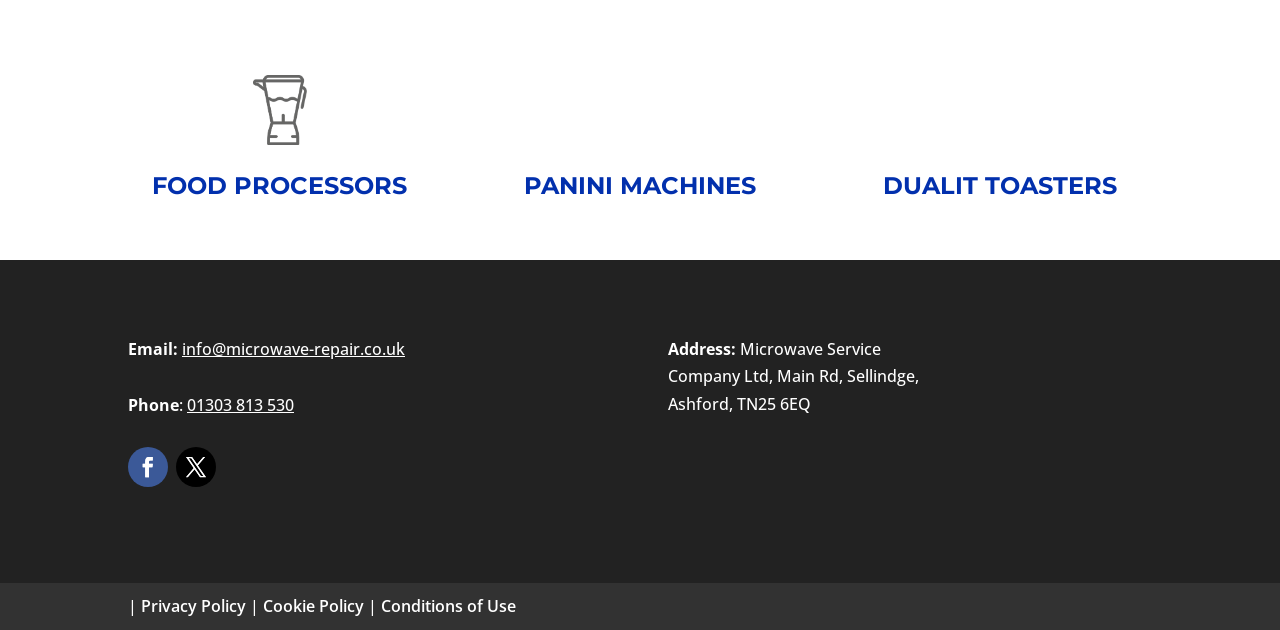Give a concise answer using only one word or phrase for this question:
What are the three categories of products shown?

Food Processors, Panini Machines, Dualit Toasters